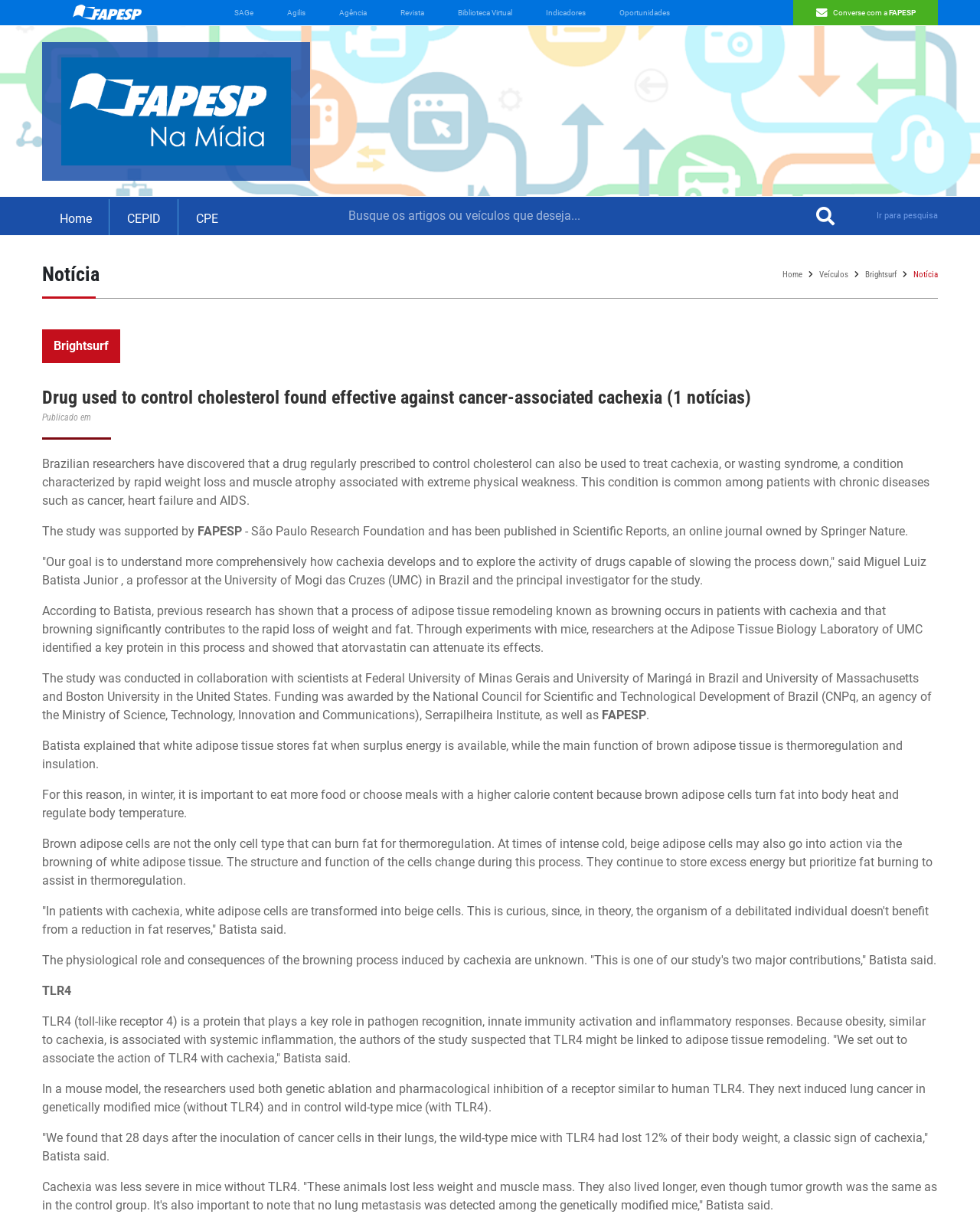Can you specify the bounding box coordinates of the area that needs to be clicked to fulfill the following instruction: "Search for articles or vehicles"?

[0.354, 0.168, 0.825, 0.185]